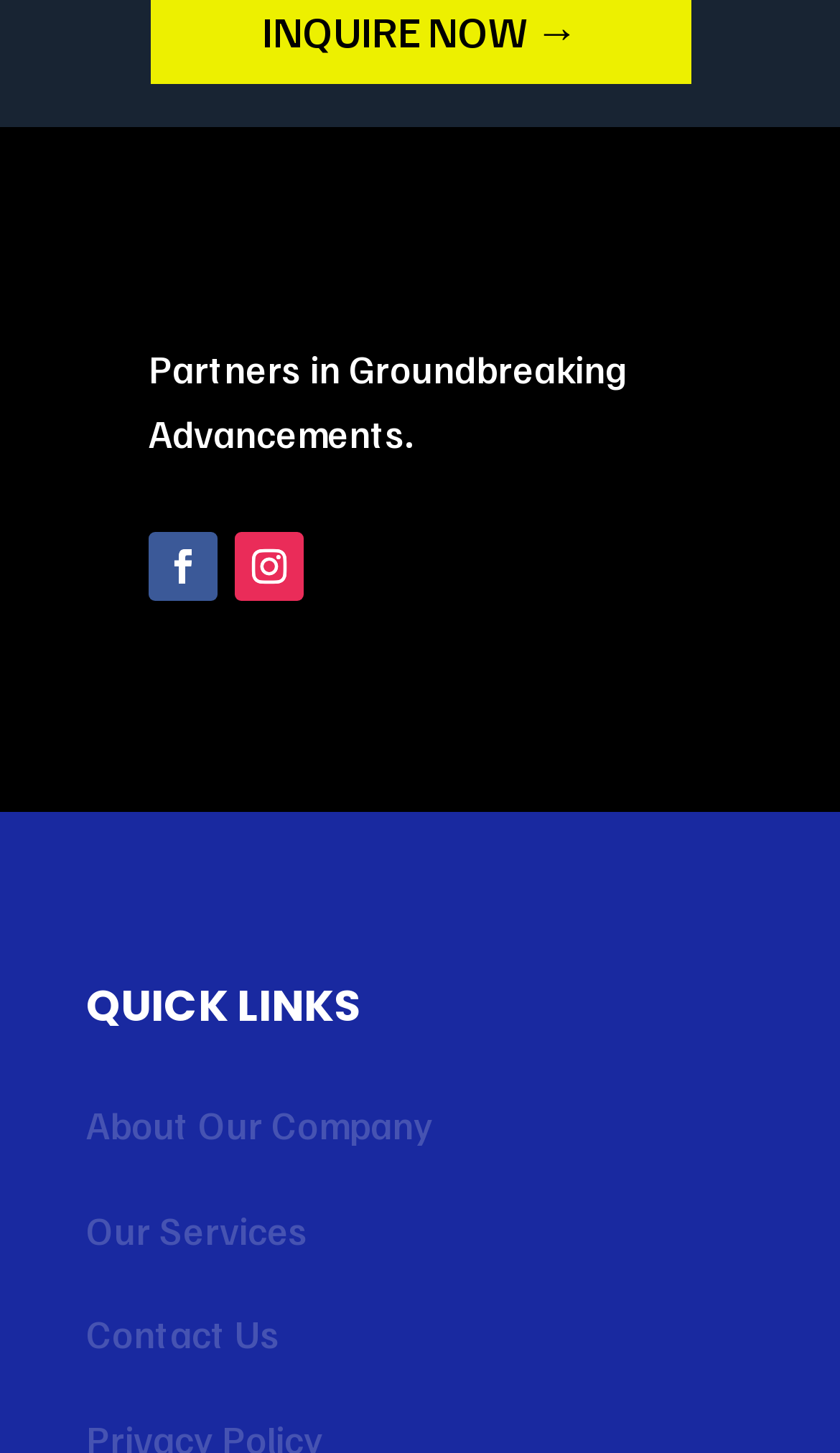How many social media links are present?
Give a one-word or short phrase answer based on the image.

2